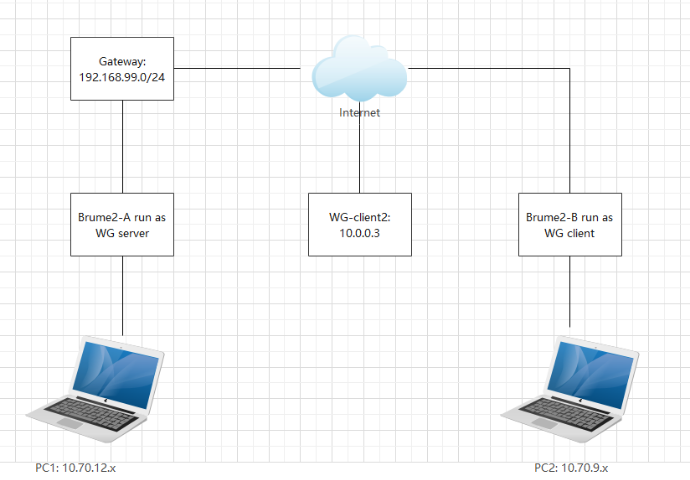Please analyze the image and provide a thorough answer to the question:
What is the IP address range of PC1?

The IP address range of PC1 can be found on the left side of the network topology diagram, where PC1 is depicted. The IP address range is explicitly stated as 10.70.12.x, which indicates that PC1's IP address falls within this range.